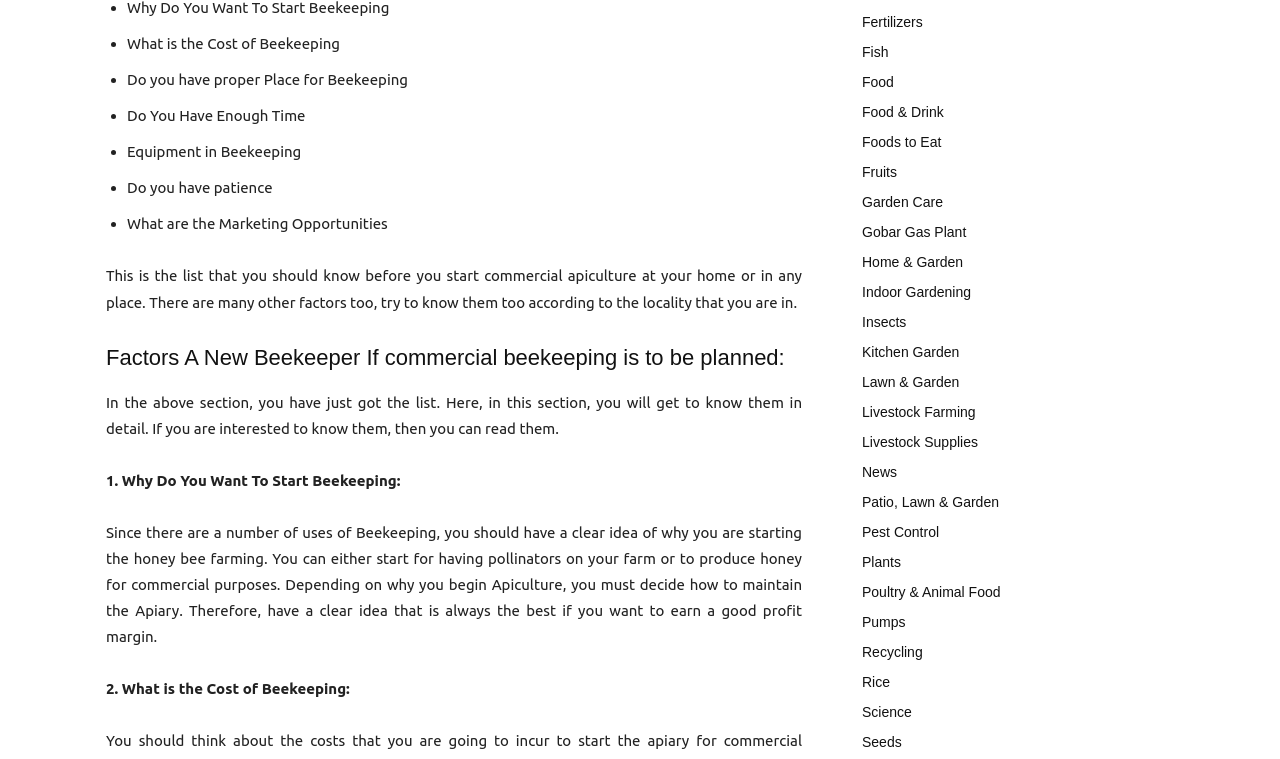Find and specify the bounding box coordinates that correspond to the clickable region for the instruction: "Click on Our Team".

None